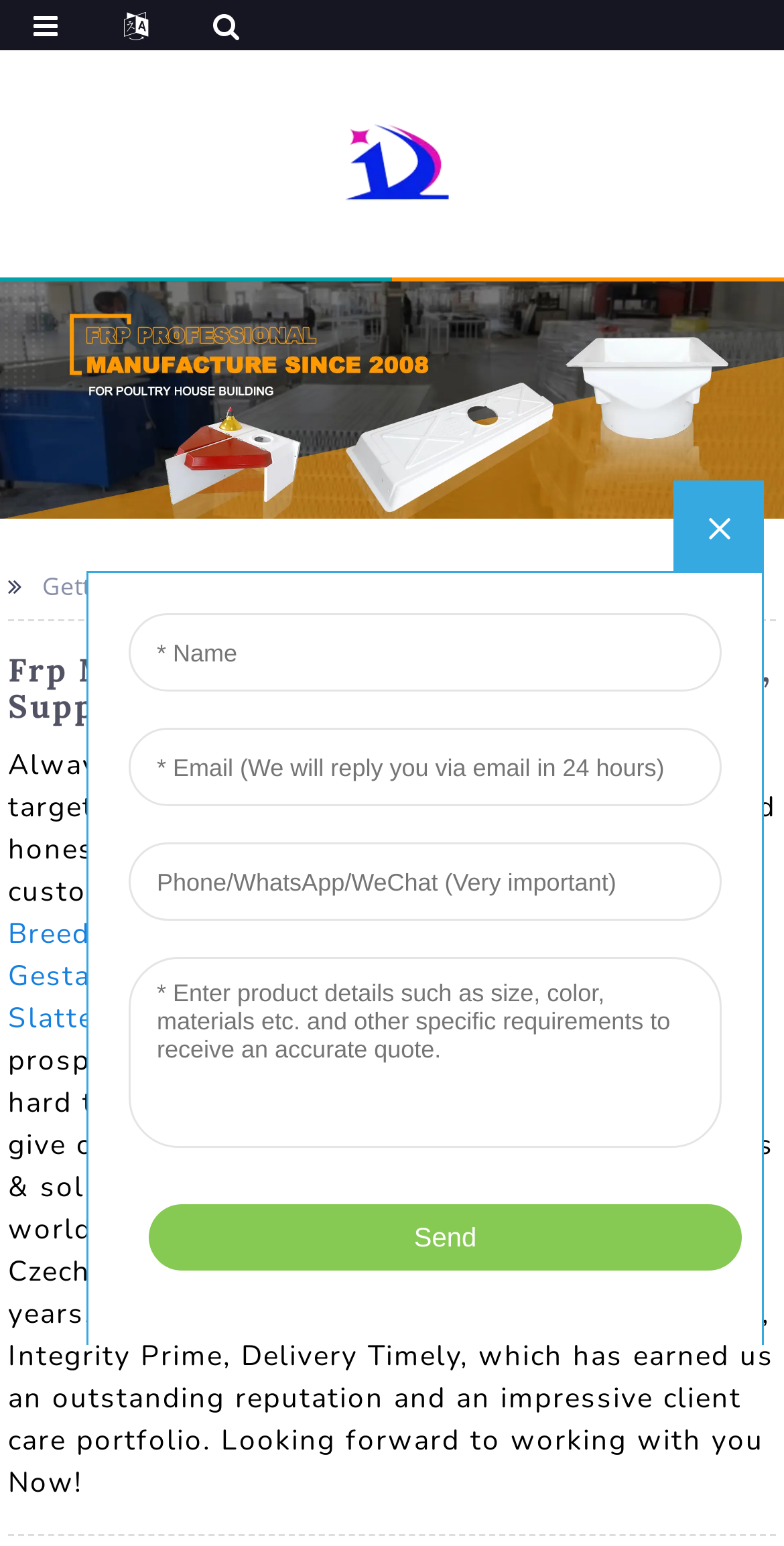Predict the bounding box coordinates for the UI element described as: "Goat Farming Slatted Floor". The coordinates should be four float numbers between 0 and 1, presented as [left, top, right, bottom].

[0.01, 0.619, 0.91, 0.671]